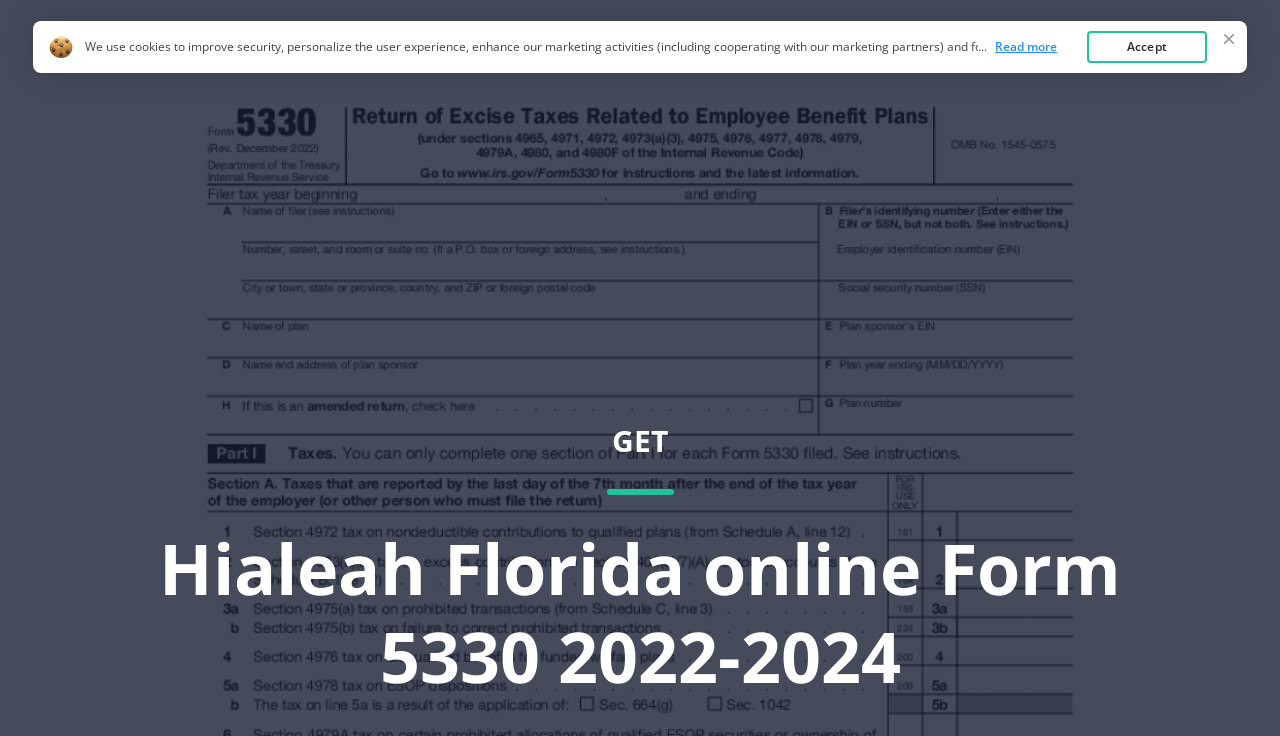Give the bounding box coordinates for the element described by: "Form 5330".

[0.117, 0.068, 0.217, 0.102]